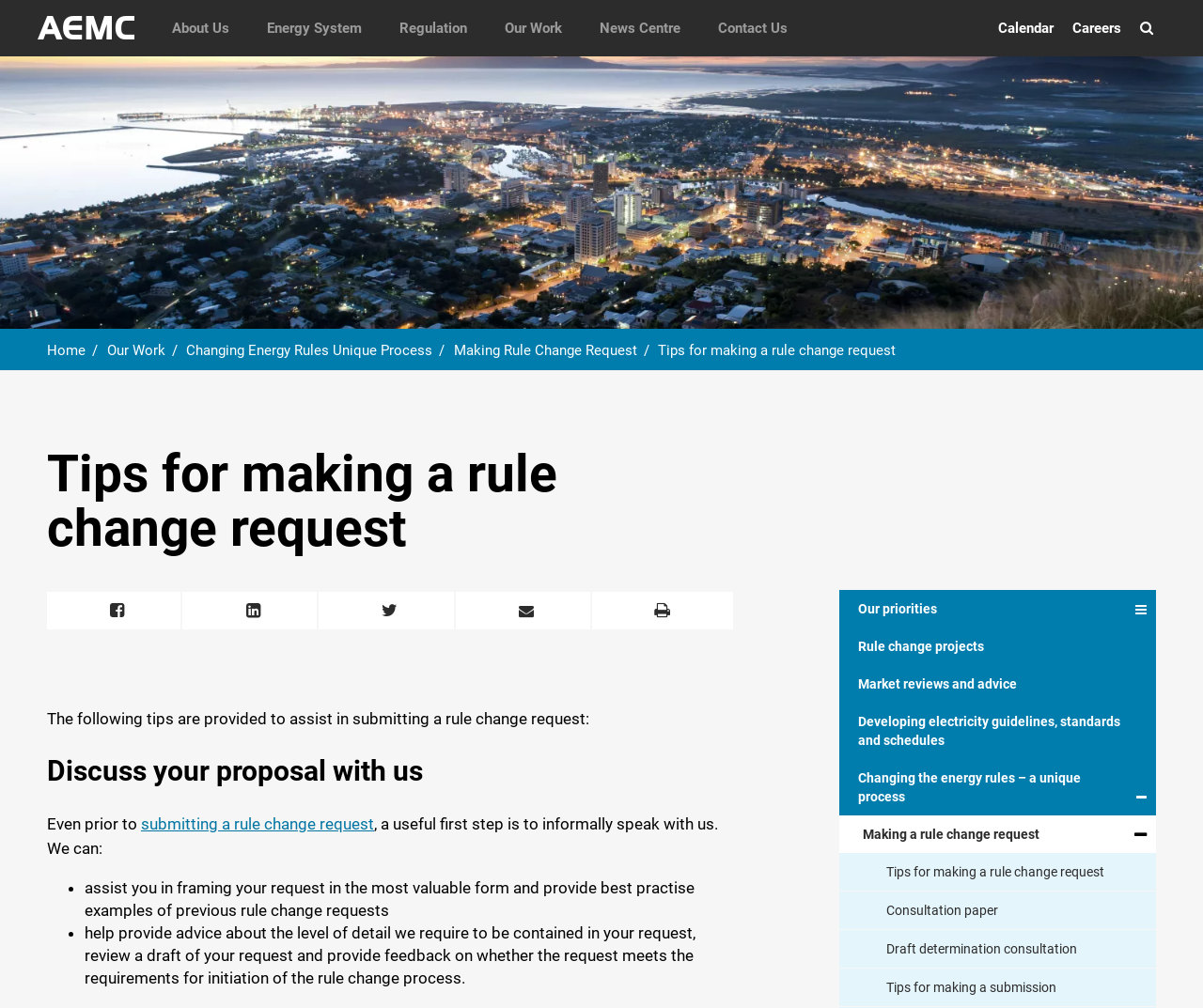Using floating point numbers between 0 and 1, provide the bounding box coordinates in the format (top-left x, top-left y, bottom-right x, bottom-right y). Locate the UI element described here: Contact Us

[0.581, 0.0, 0.67, 0.056]